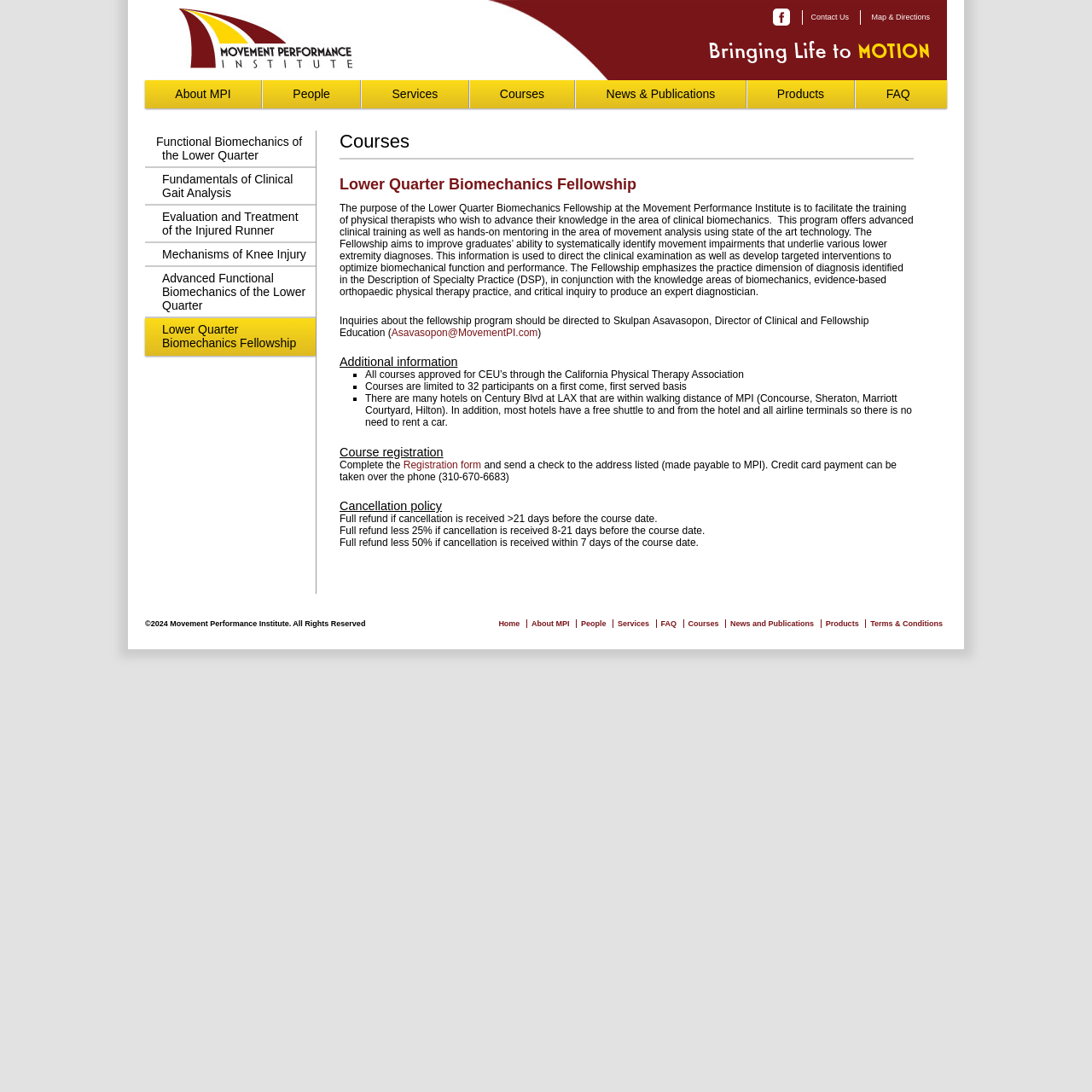Illustrate the webpage thoroughly, mentioning all important details.

The webpage is about the Lower Quarter Biomechanics Fellowship at the Movement Performance Institute. At the top left corner, there is a logo of the Movement Performance Institute. On the top right corner, there are several links, including "Contact Us", "Map & Directions", and a few empty links.

Below the top section, there is a main menu with links to "About MPI", "People", "Services", "Courses", "News & Publications", "Products", "FAQ", and more. 

The main content of the webpage is divided into several sections. The first section is about the courses offered, with links to "Functional Biomechanics of the Lower Quarter", "Fundamentals of Clinical Gait Analysis", and several others.

The second section is about the Lower Quarter Biomechanics Fellowship, which provides advanced clinical training and hands-on mentoring in movement analysis using state-of-the-art technology. The fellowship aims to improve graduates' ability to systematically identify movement impairments that underlie various lower extremity diagnoses.

The third section provides additional information, including that all courses are approved for CEU's through the California Physical Therapy Association, courses are limited to 32 participants on a first-come, first-served basis, and there are many hotels near the institute that offer shuttle services.

The fourth section is about course registration, where users can complete a registration form and send a check or pay by credit card over the phone.

The fifth section outlines the cancellation policy, which provides refunds based on the number of days before the course date.

At the bottom of the webpage, there is a copyright notice and links to "Home", "About MPI", "People", "Services", "FAQ", "Courses", "News and Publications", "Products", and "Terms & Conditions".